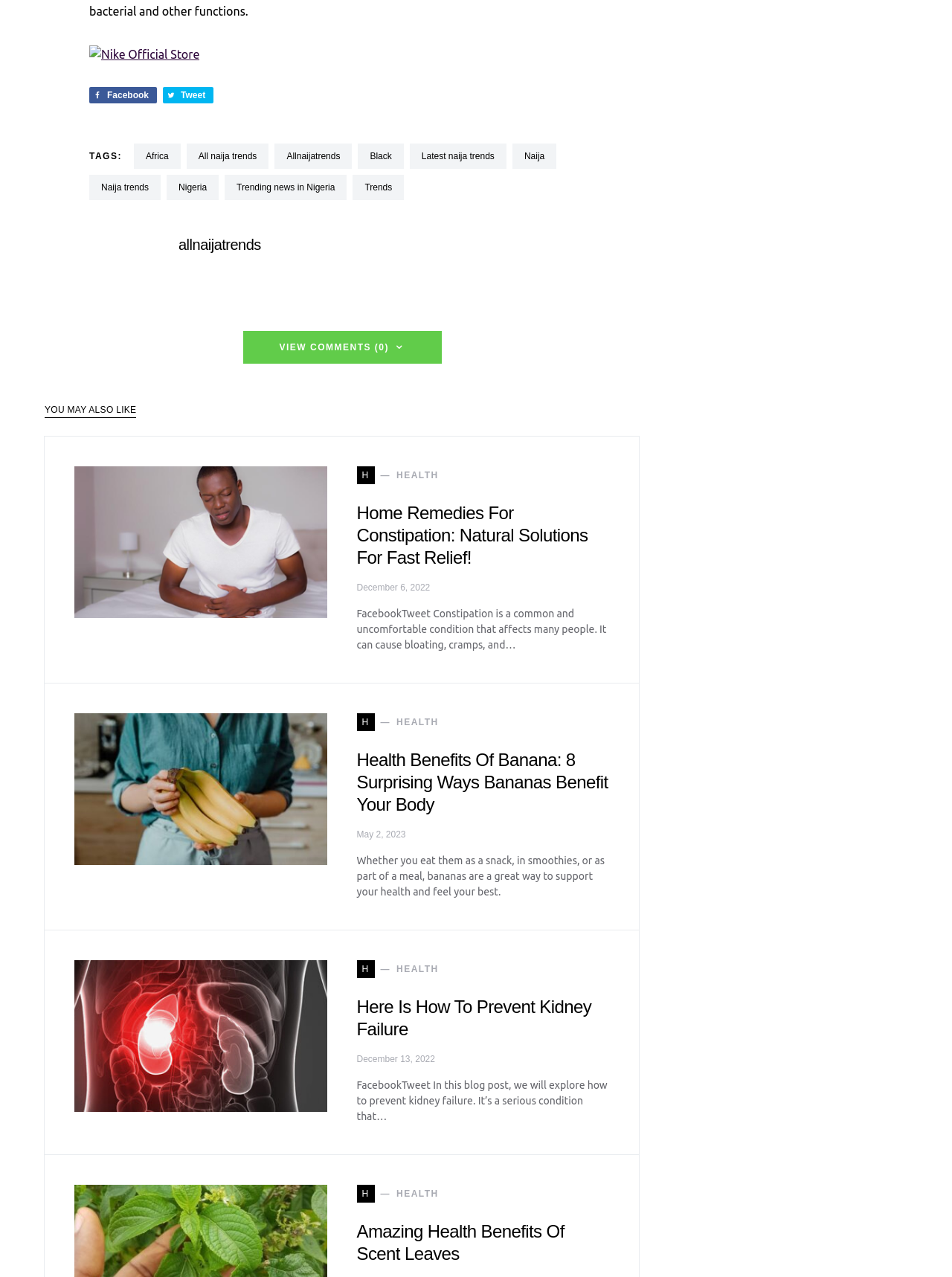From the screenshot, find the bounding box of the UI element matching this description: "HHealth". Supply the bounding box coordinates in the form [left, top, right, bottom], each a float between 0 and 1.

[0.375, 0.559, 0.461, 0.573]